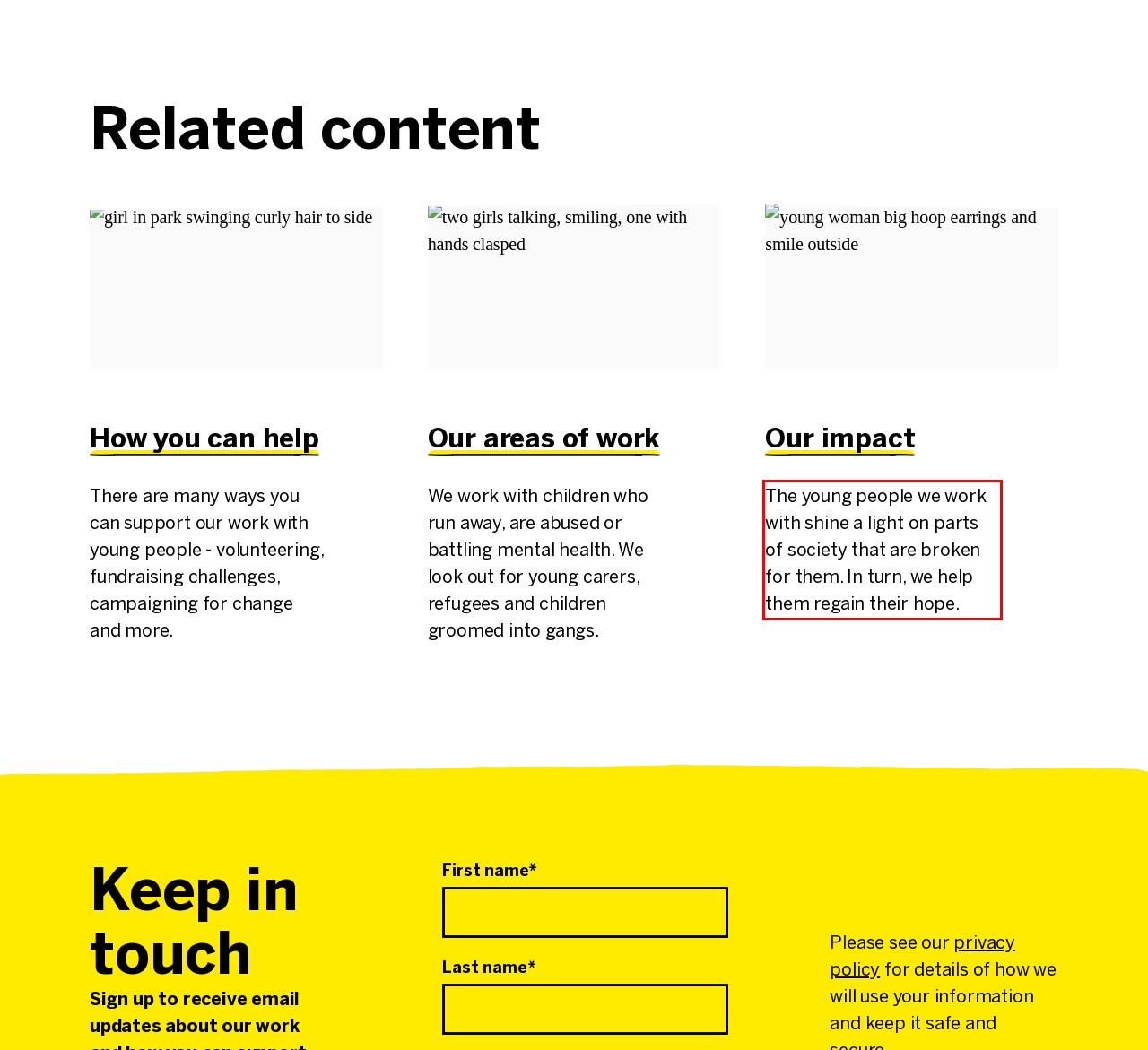Please perform OCR on the text within the red rectangle in the webpage screenshot and return the text content.

The young people we work with shine a light on parts of society that are broken for them. In turn, we help them regain their hope.